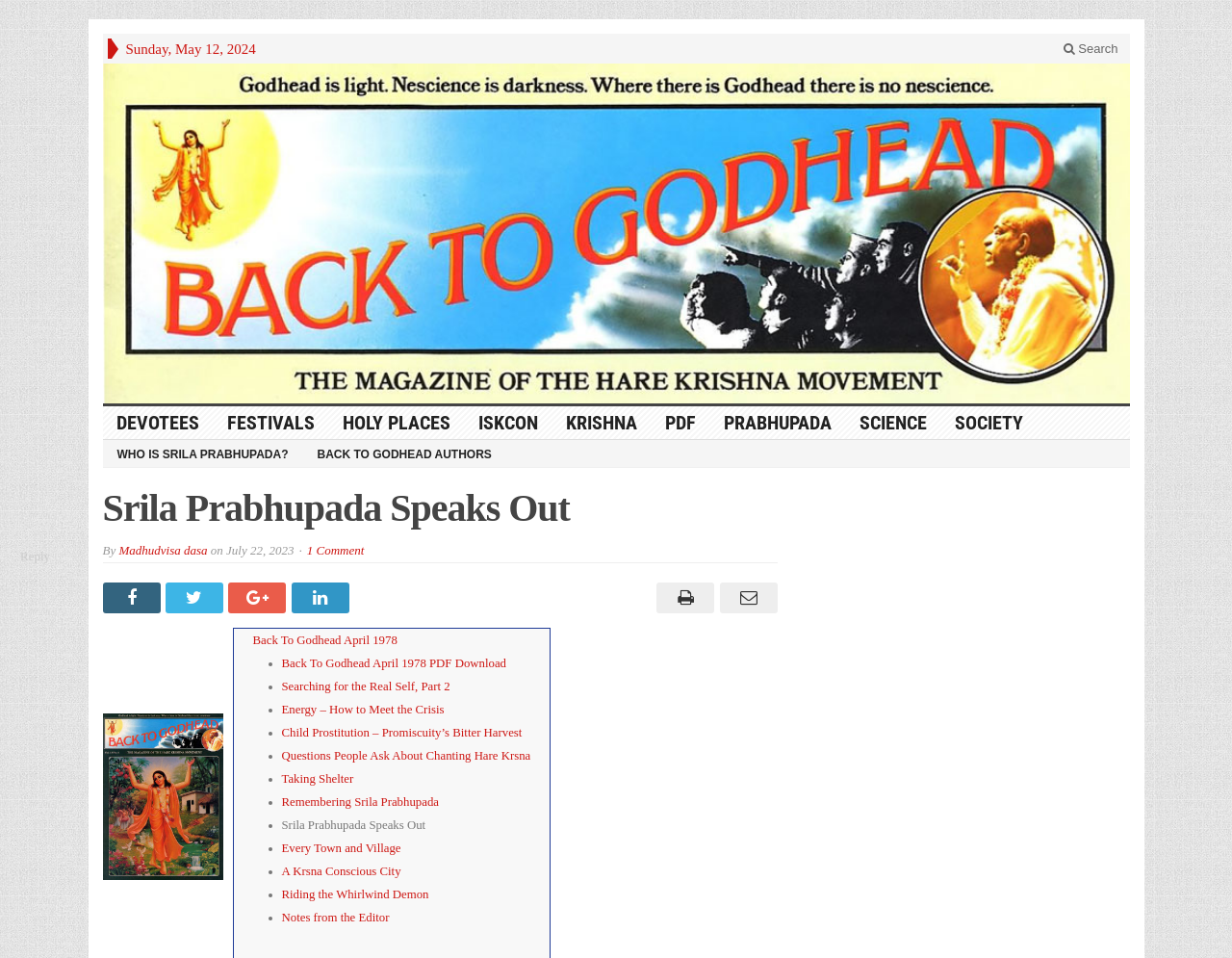Pinpoint the bounding box coordinates of the clickable element needed to complete the instruction: "Search on the website". The coordinates should be provided as four float numbers between 0 and 1: [left, top, right, bottom].

[0.854, 0.039, 0.917, 0.062]